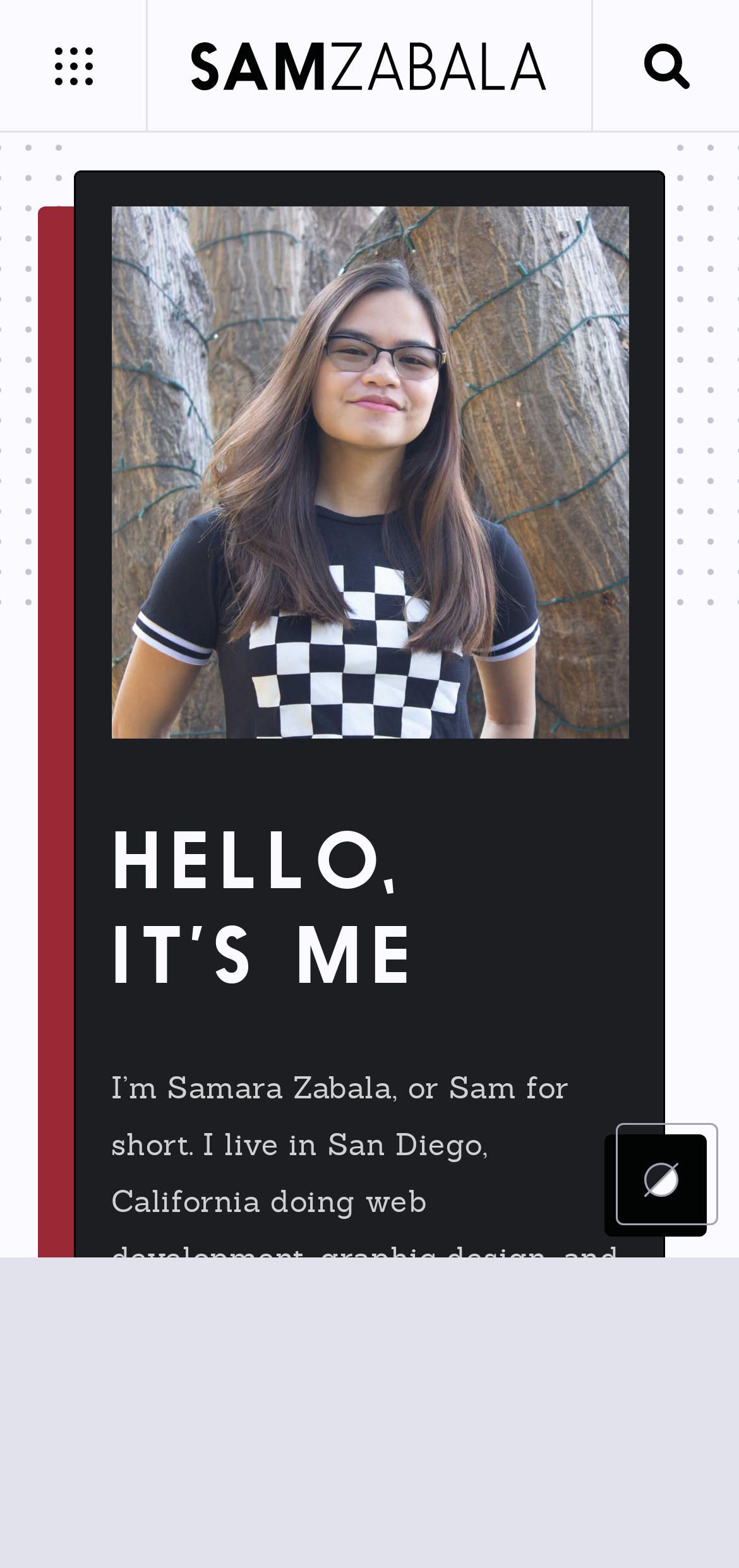What is the purpose of the button with the text 'Toggle Search'?
Please provide a comprehensive answer based on the contents of the image.

Based on the button element with the text 'Toggle Search', we can infer that its purpose is to toggle the search functionality on the webpage.